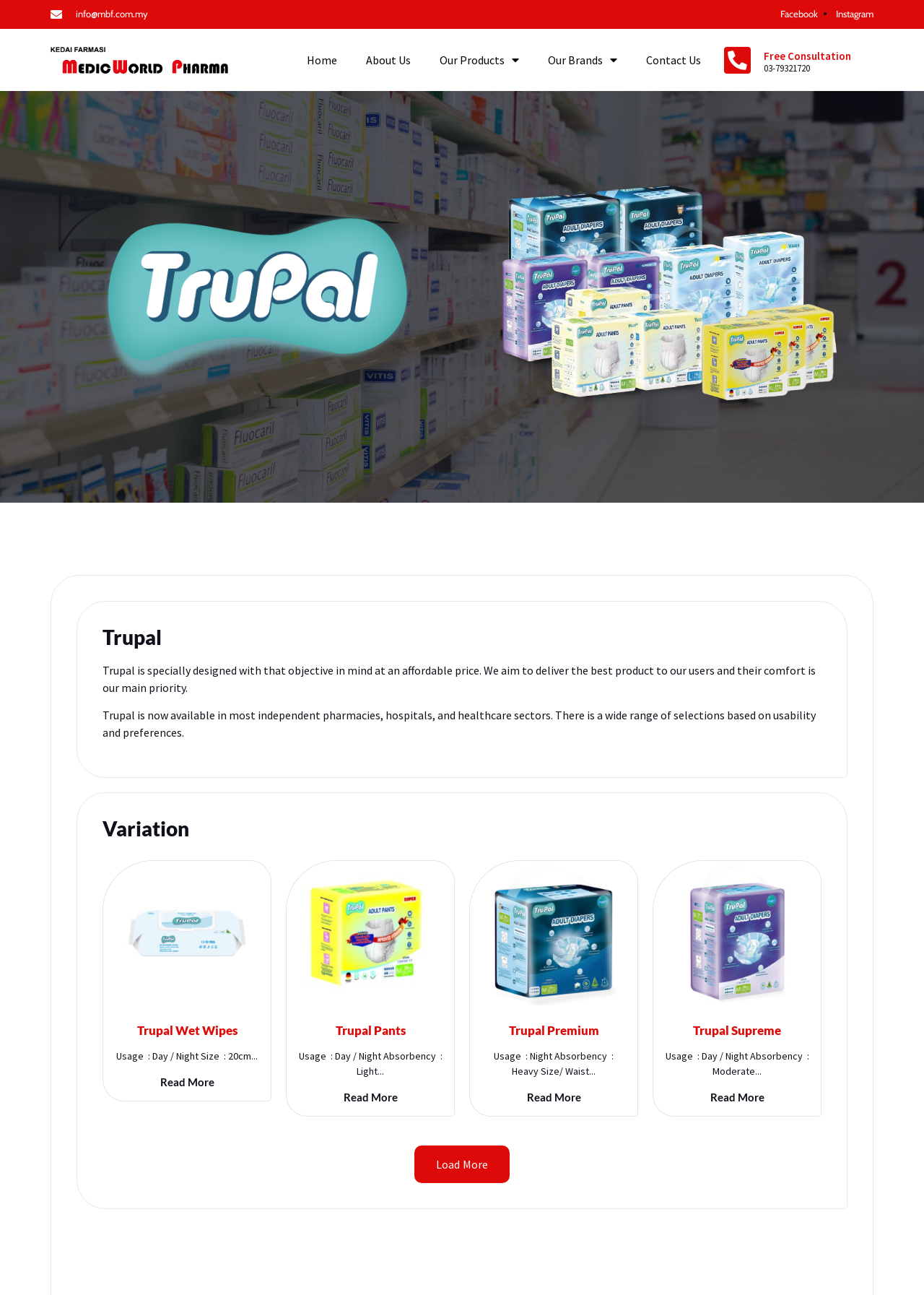Please answer the following question using a single word or phrase: 
How many product variations are listed?

4